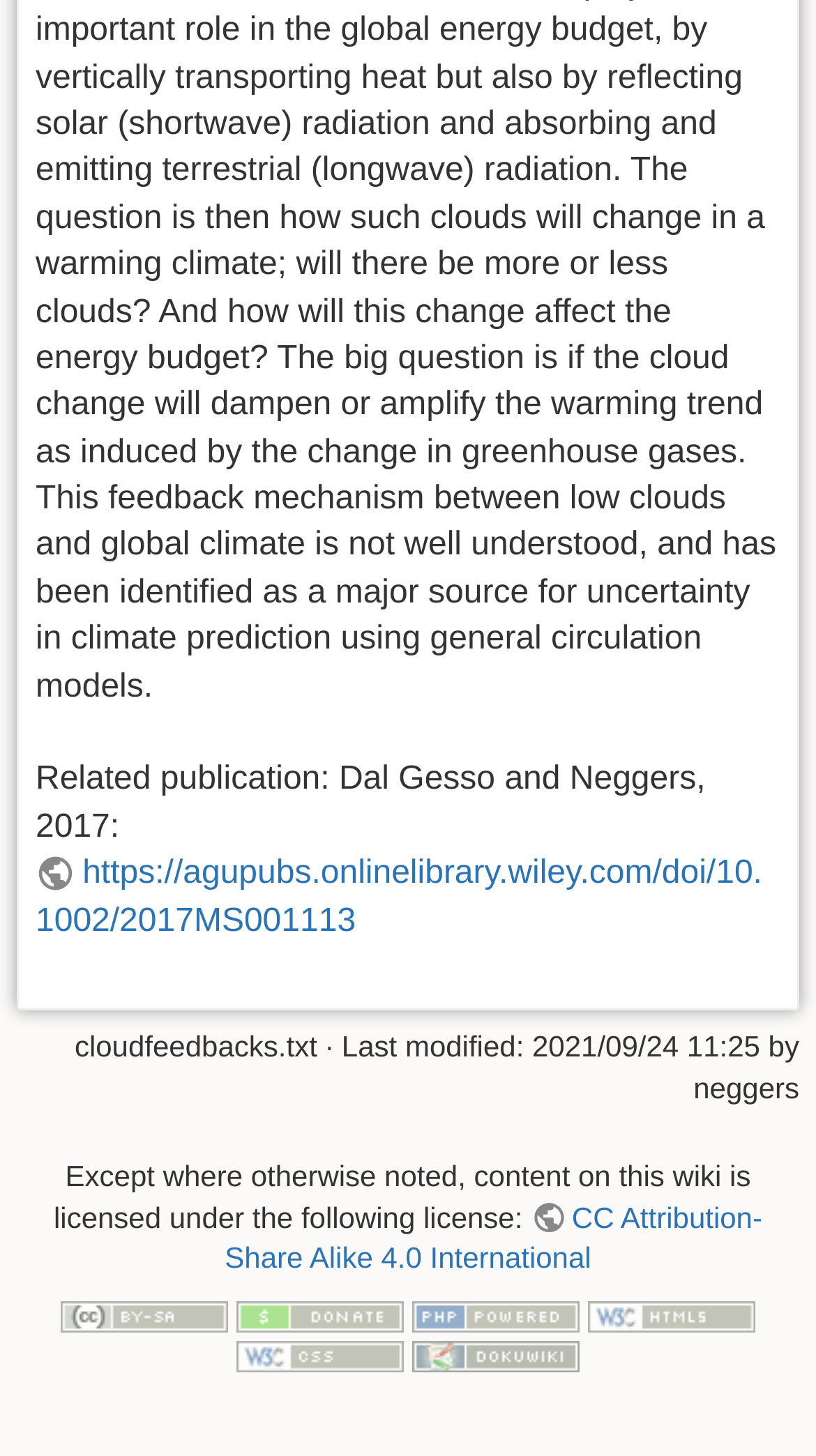Find the bounding box coordinates for the area that must be clicked to perform this action: "Check HTML5 validation".

[0.72, 0.89, 0.925, 0.913]